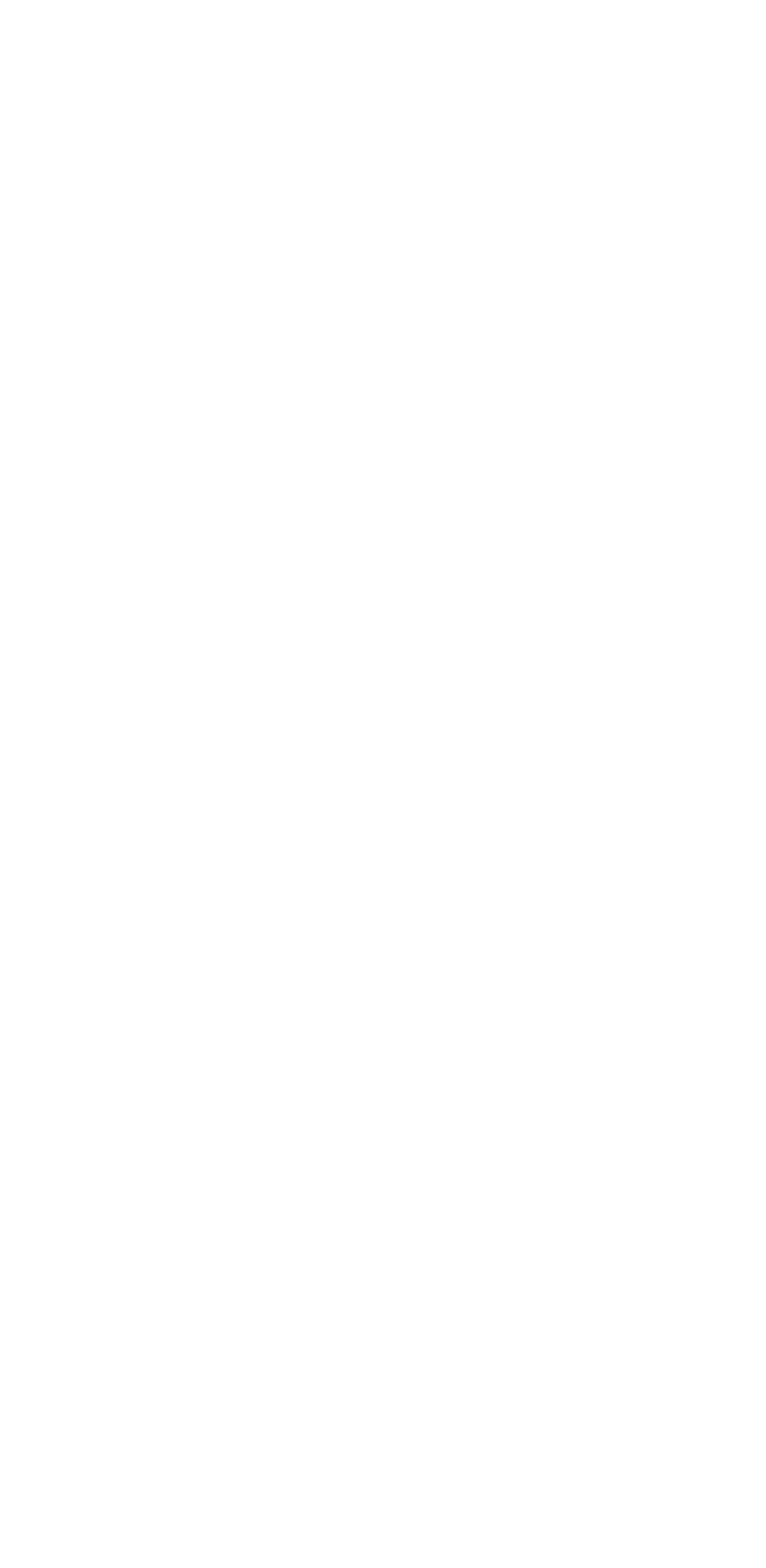Please specify the bounding box coordinates of the region to click in order to perform the following instruction: "Find out what to do if car key is locked in car".

None